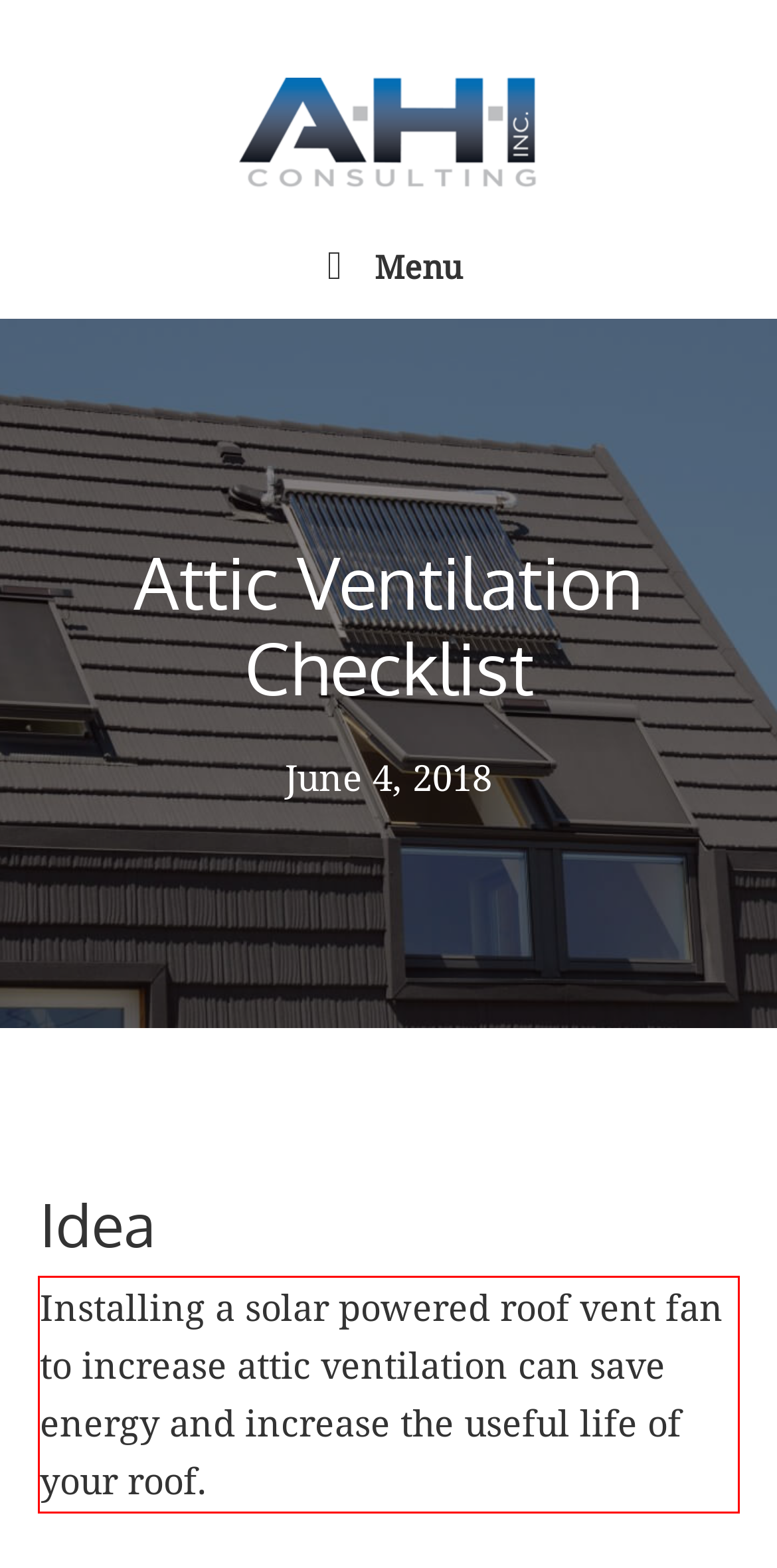Please perform OCR on the UI element surrounded by the red bounding box in the given webpage screenshot and extract its text content.

Installing a solar powered roof vent fan to increase attic ventilation can save energy and increase the useful life of your roof.